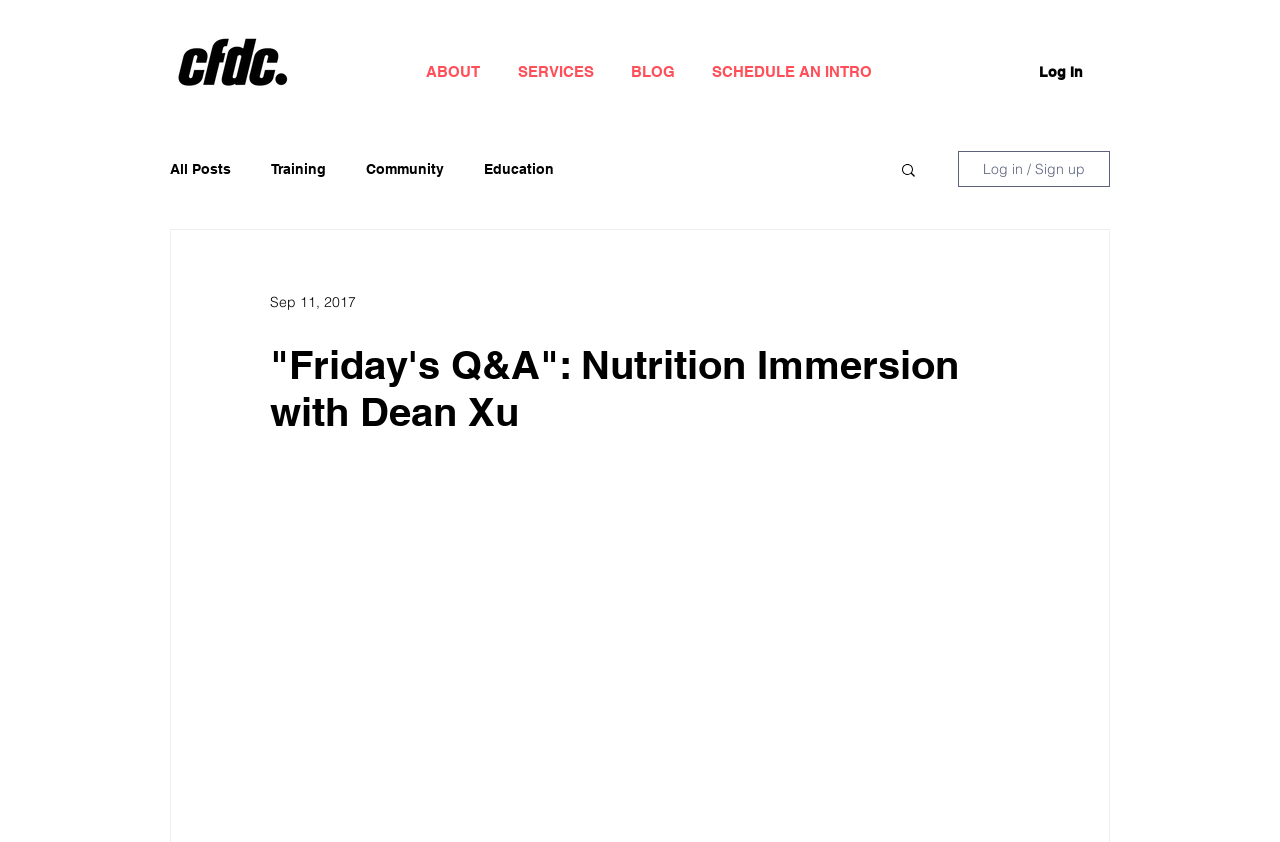Construct a thorough caption encompassing all aspects of the webpage.

The webpage is about an interview with Coach Dean Xu, titled "Friday's Q&A: Nutrition Immersion with Dean Xu". At the top left corner, there is a small image, likely a logo, with a link to '4938500.png'. Below this image, there is a navigation menu with links to 'ABOUT', 'SERVICES', 'BLOG', and a button to 'SCHEDULE AN INTRO'. 

On the top right corner, there is a 'Log In' button. Below the navigation menu, there is another navigation section with links to 'All Posts', 'Training', 'Community', and 'Education', which are likely categories for blog posts. Next to these links, there is a 'Search' button with a small magnifying glass icon.

Further down, there is a heading that repeats the title of the webpage, "Friday's Q&A: Nutrition Immersion with Dean Xu". Below this heading, there is a date 'Sep 11, 2017', which might indicate the publication date of the interview. The rest of the webpage likely contains the content of the interview, but the details are not provided in the accessibility tree.